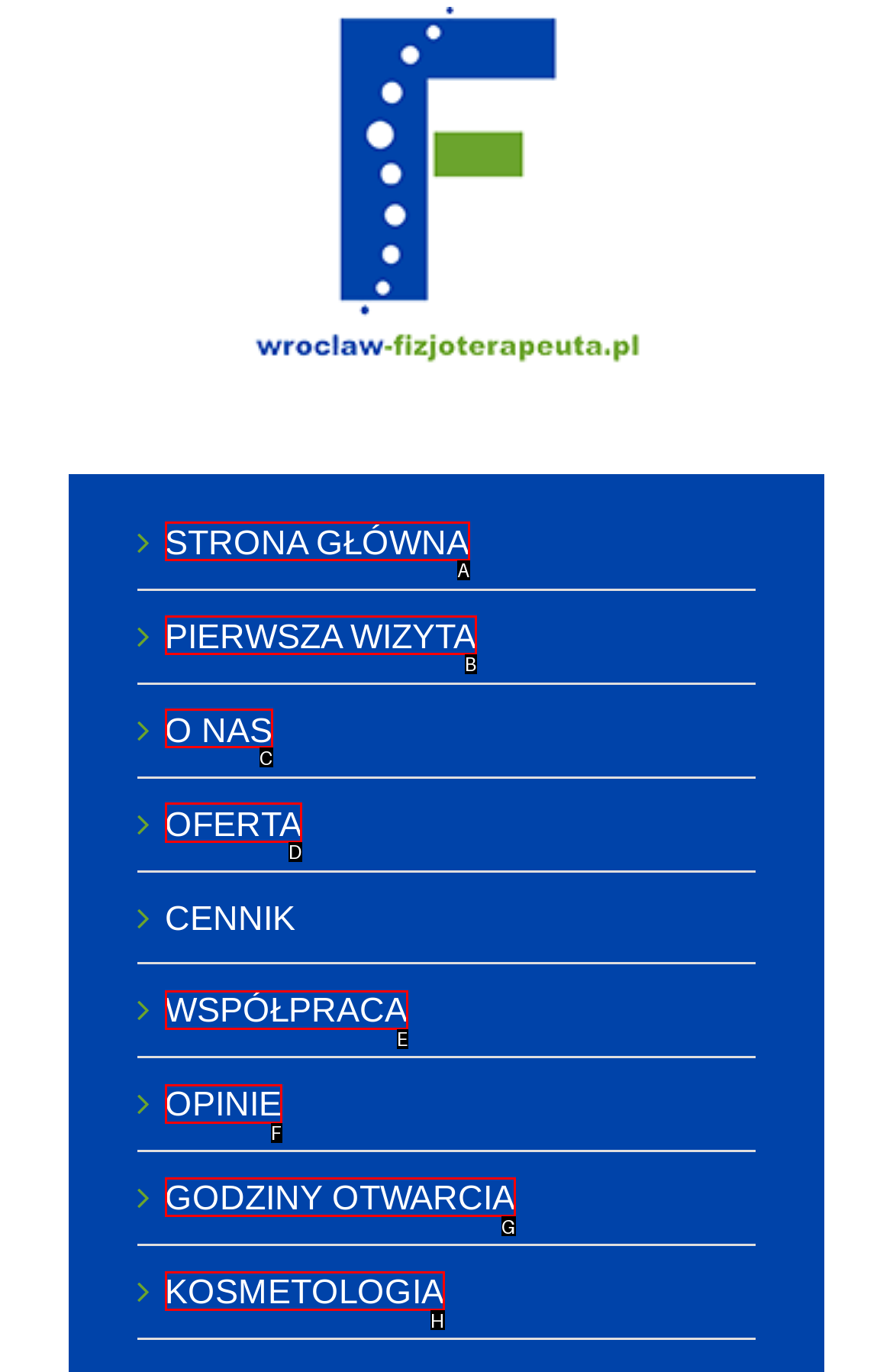Please indicate which HTML element should be clicked to fulfill the following task: check offer. Provide the letter of the selected option.

D